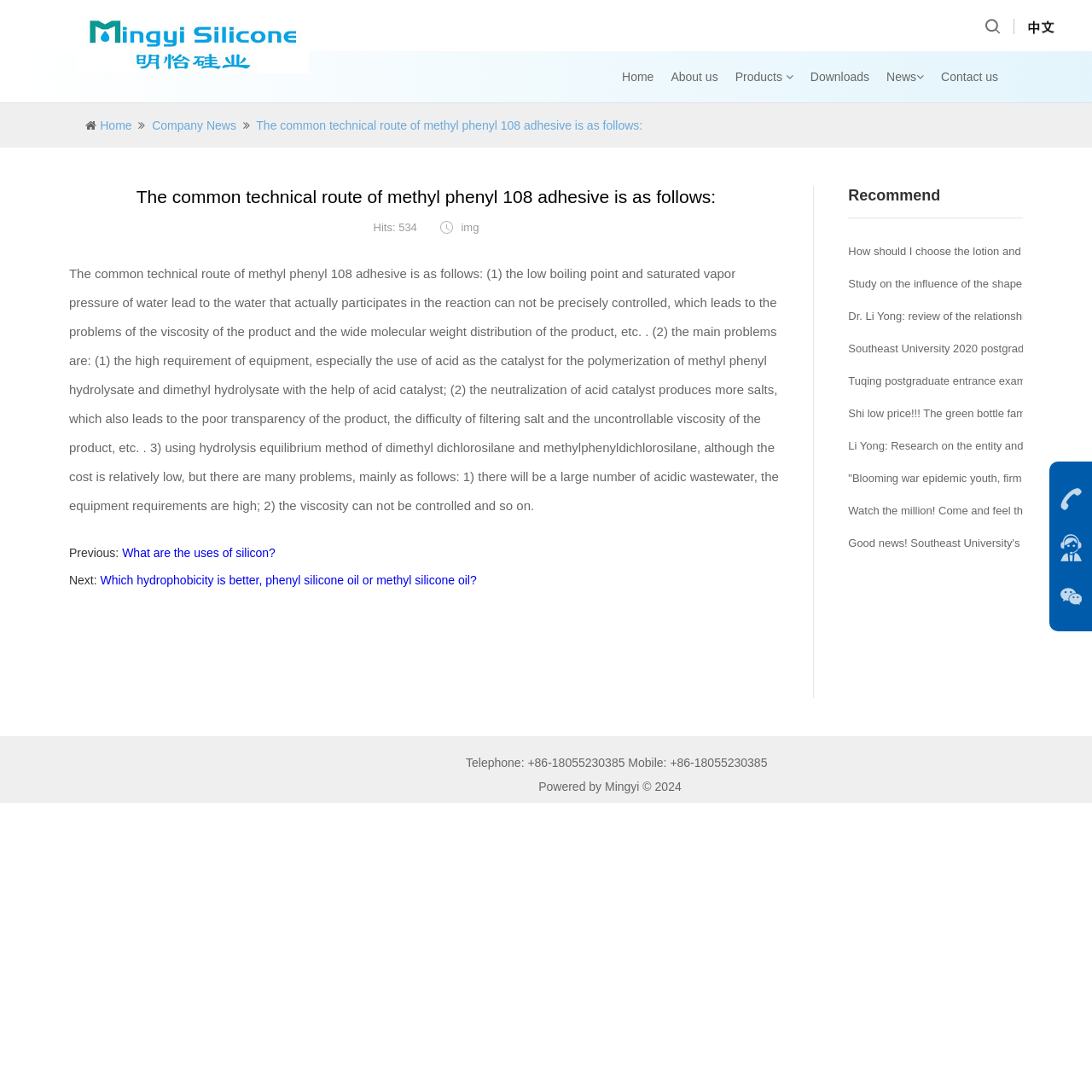Please respond to the question using a single word or phrase:
How many hits does this page have?

534